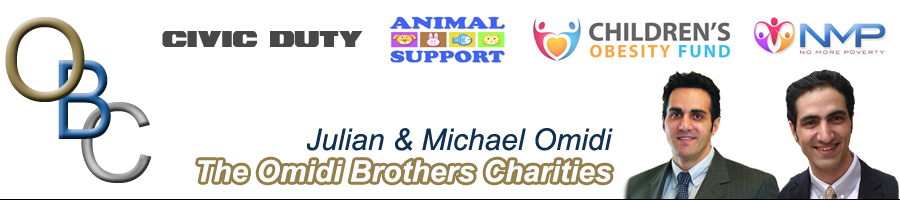What is the theme of the Omidi Brothers' charitable efforts?
Answer with a single word or short phrase according to what you see in the image.

Social welfare